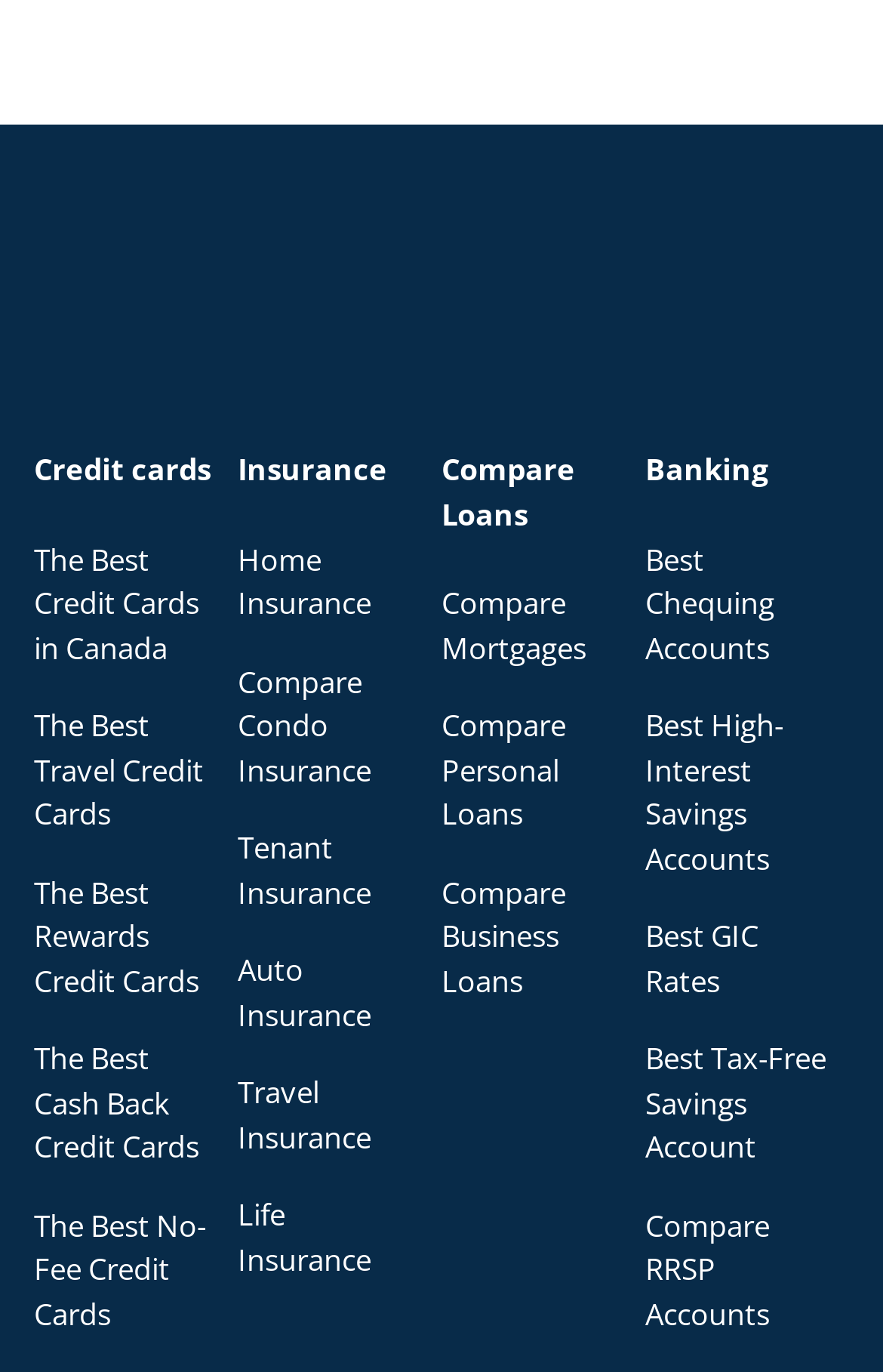What is the first credit card option?
Using the visual information, reply with a single word or short phrase.

The Best Credit Cards in Canada